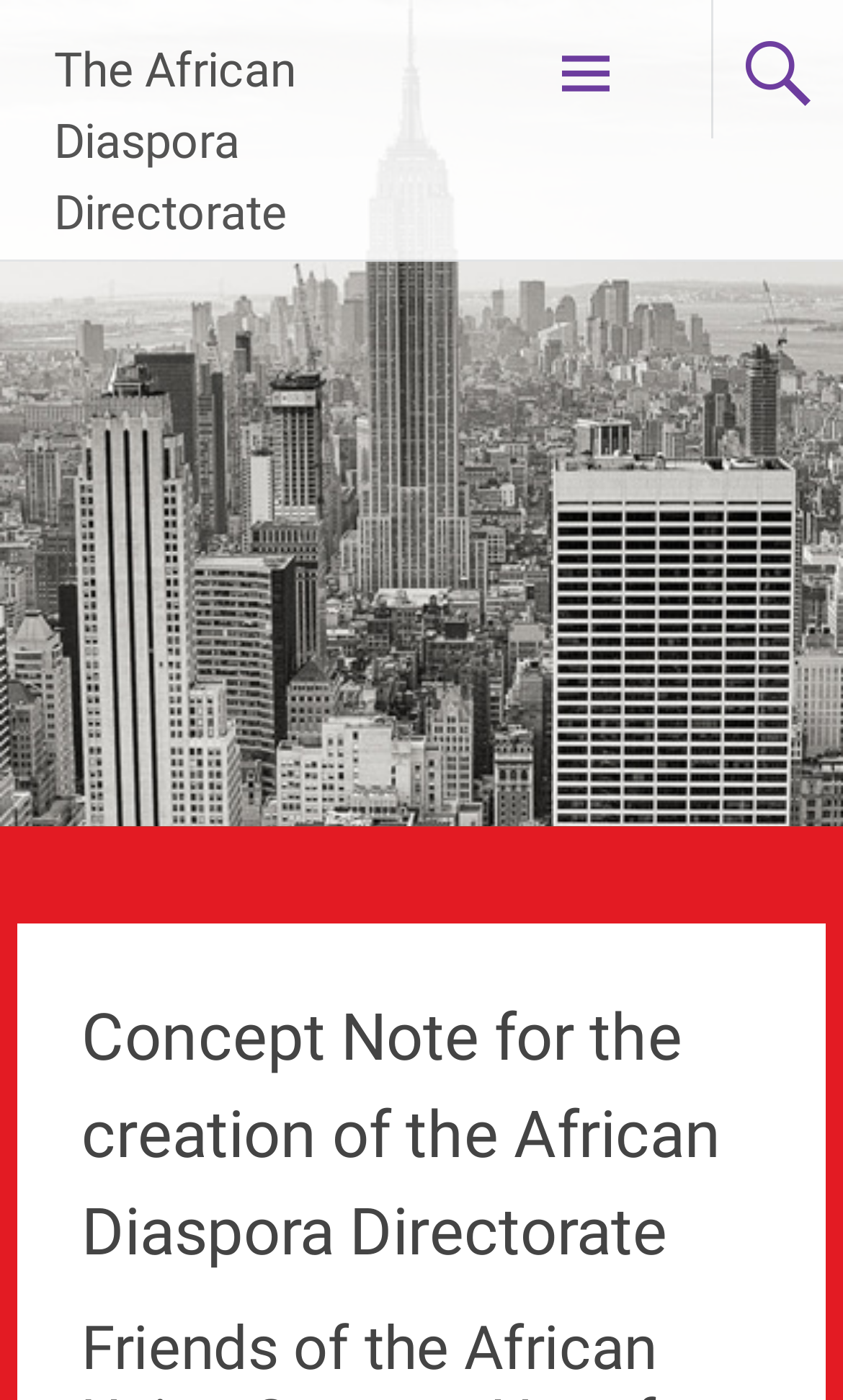Please determine the headline of the webpage and provide its content.

Concept Note for the creation of the African Diaspora Directorate